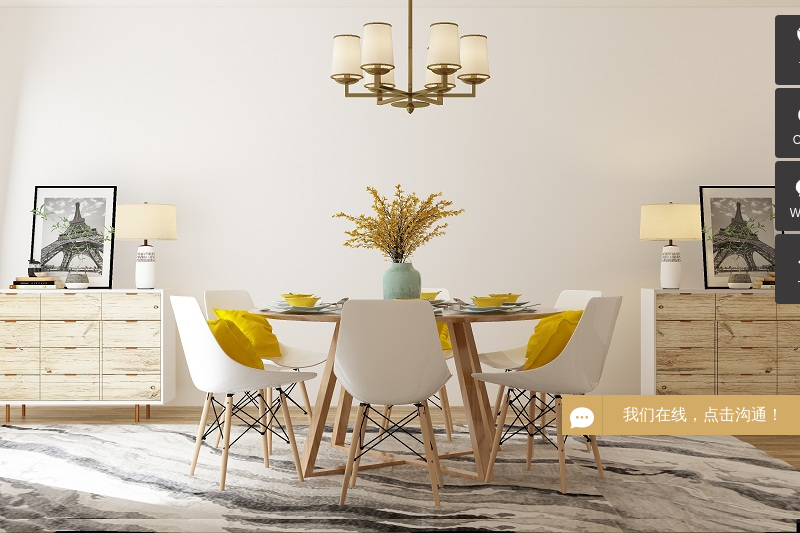What is the color of the vase on the table?
Based on the image, respond with a single word or phrase.

Turquoise